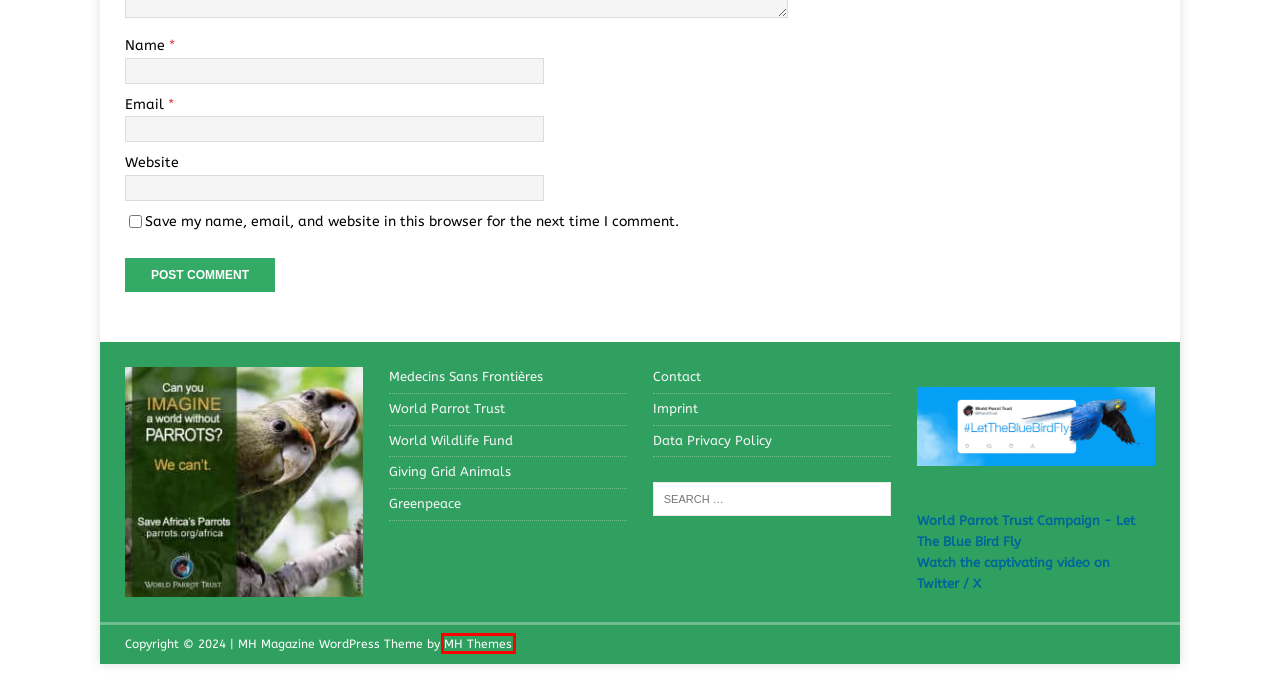Examine the webpage screenshot and identify the UI element enclosed in the red bounding box. Pick the webpage description that most accurately matches the new webpage after clicking the selected element. Here are the candidates:
A. Data Privacy Policy - Rhine Dragon
B. Contact - Rhine Dragon
C. Greenpeace
D. World Parrot Trust
E. MSF - Médecins Sans Frontières | Medical humanitarian organisation
F. WWF - Find your local WWF office
G. Imprint - Rhine Dragon
H. MH Themes – Premium WordPress Themes

H